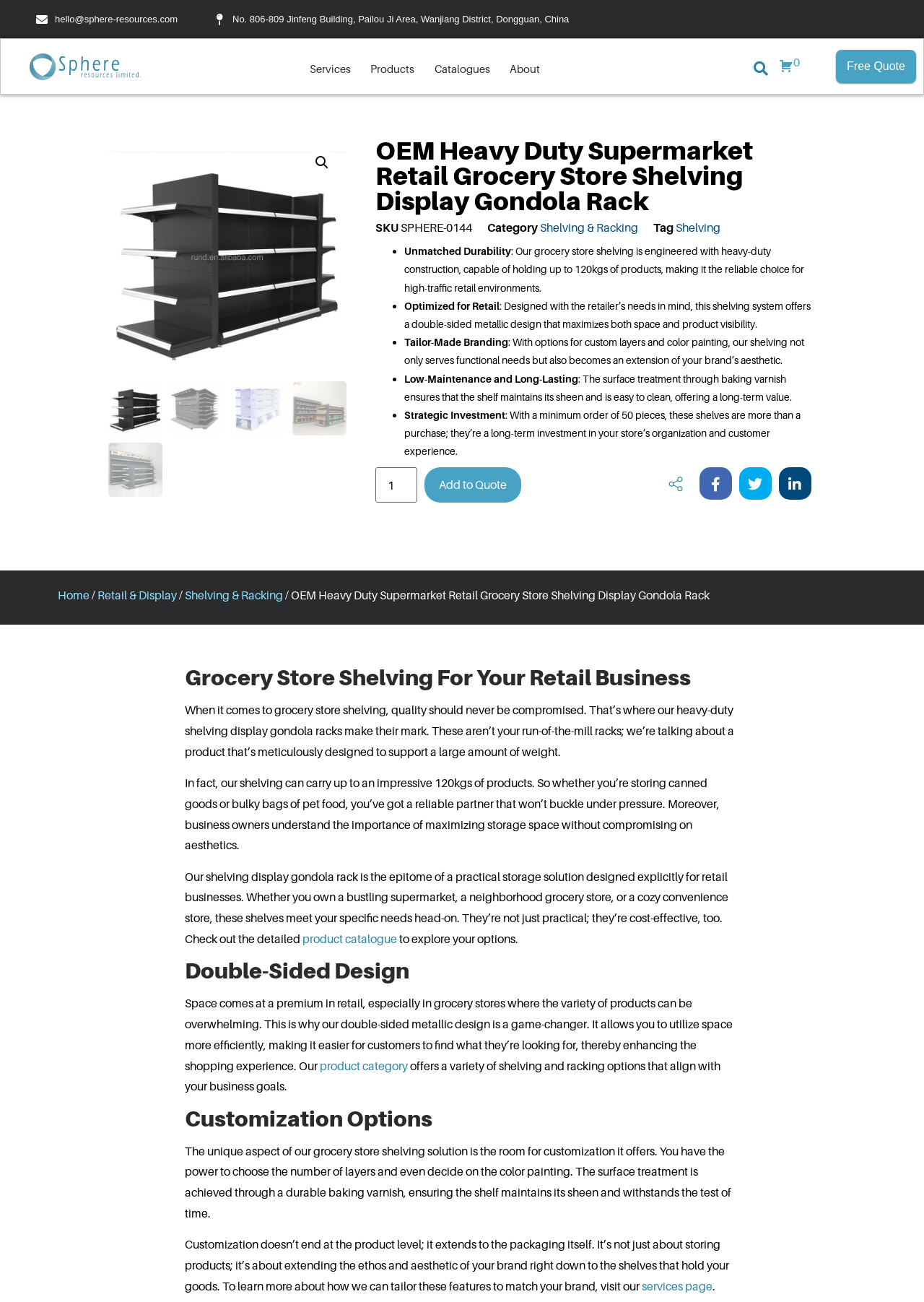Give a detailed overview of the webpage's appearance and contents.

The webpage is about Sphere Resources, a company that helps businesses manufacture products in China and Southeast Asia, with a focus on grocery store shelving. At the top of the page, there is a navigation menu with links to "Services", "Products", "Catalogues", and "About". Below this, there is a prominent image of a featured product, "grocery store shelving", which is repeated three times with slight variations. 

To the left of the images, there is a section with a heading "OEM Heavy Duty Supermarket Retail Grocery Store Shelving Display Gondola Rack" and details about the product, including its SKU, category, and tags. Below this, there are four bullet points highlighting the product's features, such as unmatched durability, optimized design for retail, tailor-made branding, and low maintenance.

Further down the page, there is a section with a heading "Grocery Store Shelving For Your Retail Business" and a paragraph of text describing the importance of quality shelving for grocery stores. This is followed by another section with a heading "Double-Sided Design" and a paragraph explaining the benefits of the product's double-sided metallic design. 

The next section has a heading "Customization Options" and describes the various ways the product can be customized to fit the customer's needs. Throughout the page, there are also links to "Add to Quote", "social-share", and other related pages. At the bottom of the page, there is a breadcrumb navigation menu showing the current page's location within the website's hierarchy.